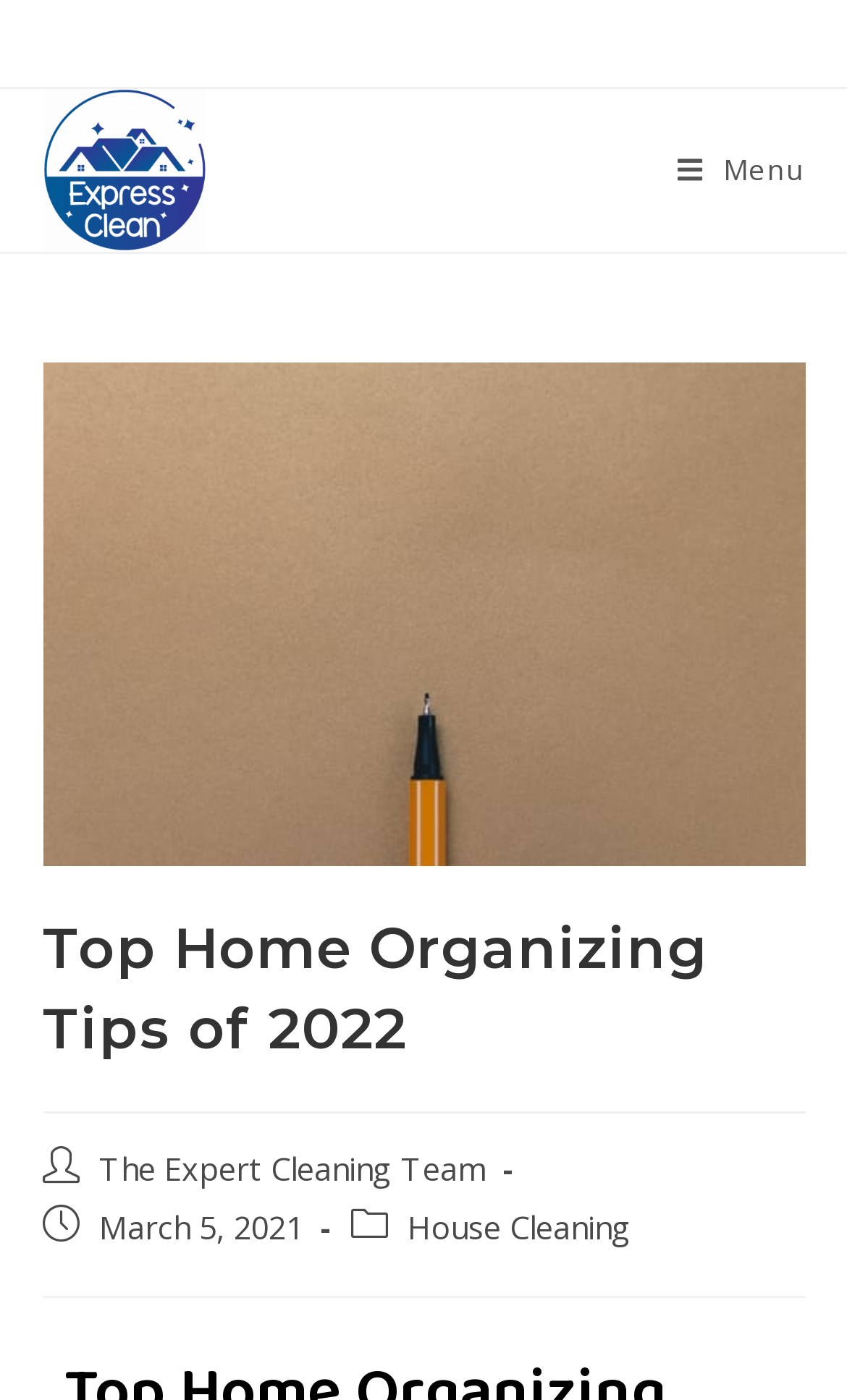Extract the bounding box coordinates for the UI element described as: "House Cleaning".

[0.481, 0.862, 0.745, 0.891]